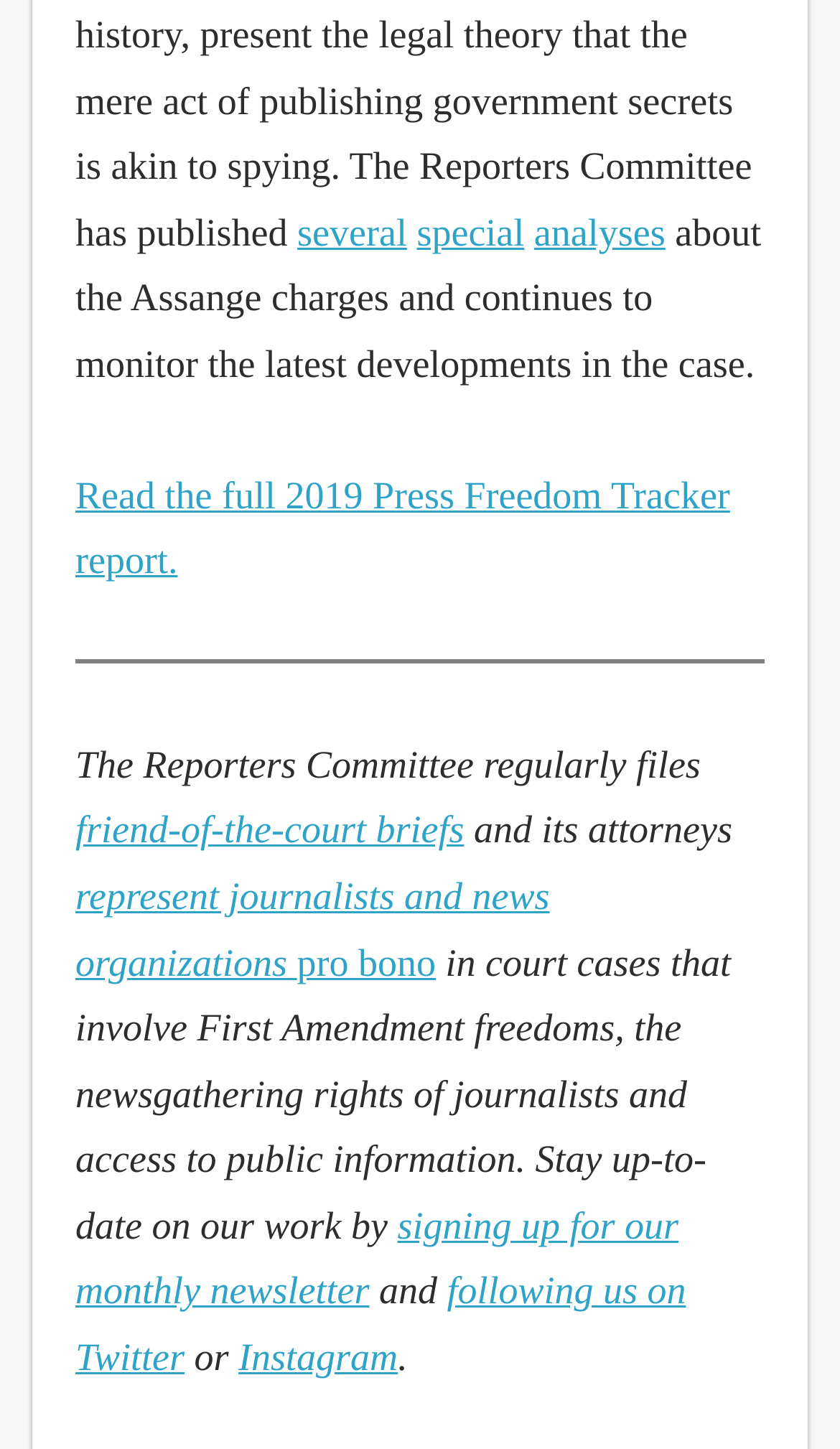What social media platforms can one follow the Reporters Committee on?
Based on the image, provide your answer in one word or phrase.

Twitter and Instagram